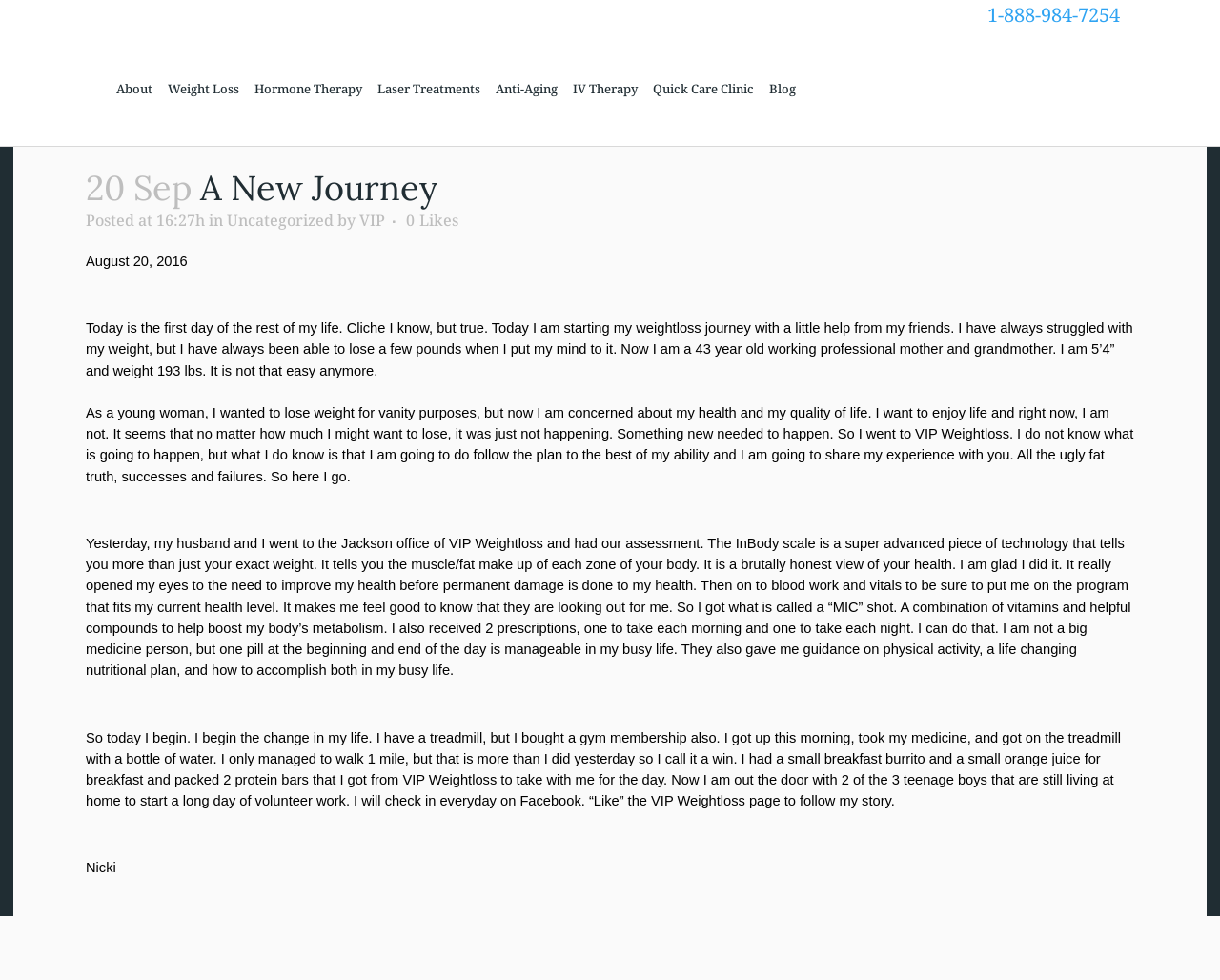Please specify the bounding box coordinates for the clickable region that will help you carry out the instruction: "Visit the 'Weight Loss' page".

[0.131, 0.032, 0.202, 0.149]